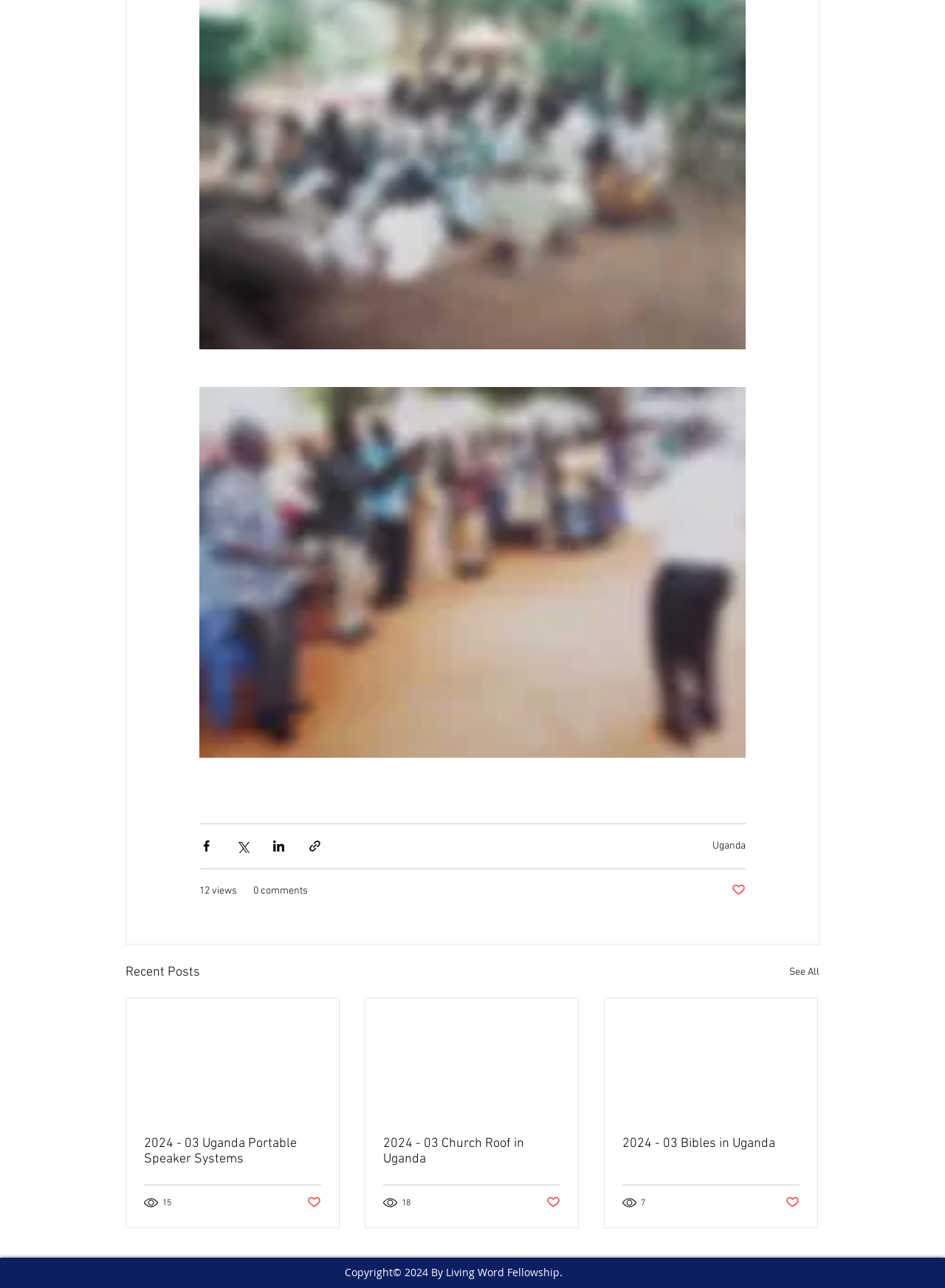What is the category of the posts on this webpage?
Relying on the image, give a concise answer in one word or a brief phrase.

Recent Posts